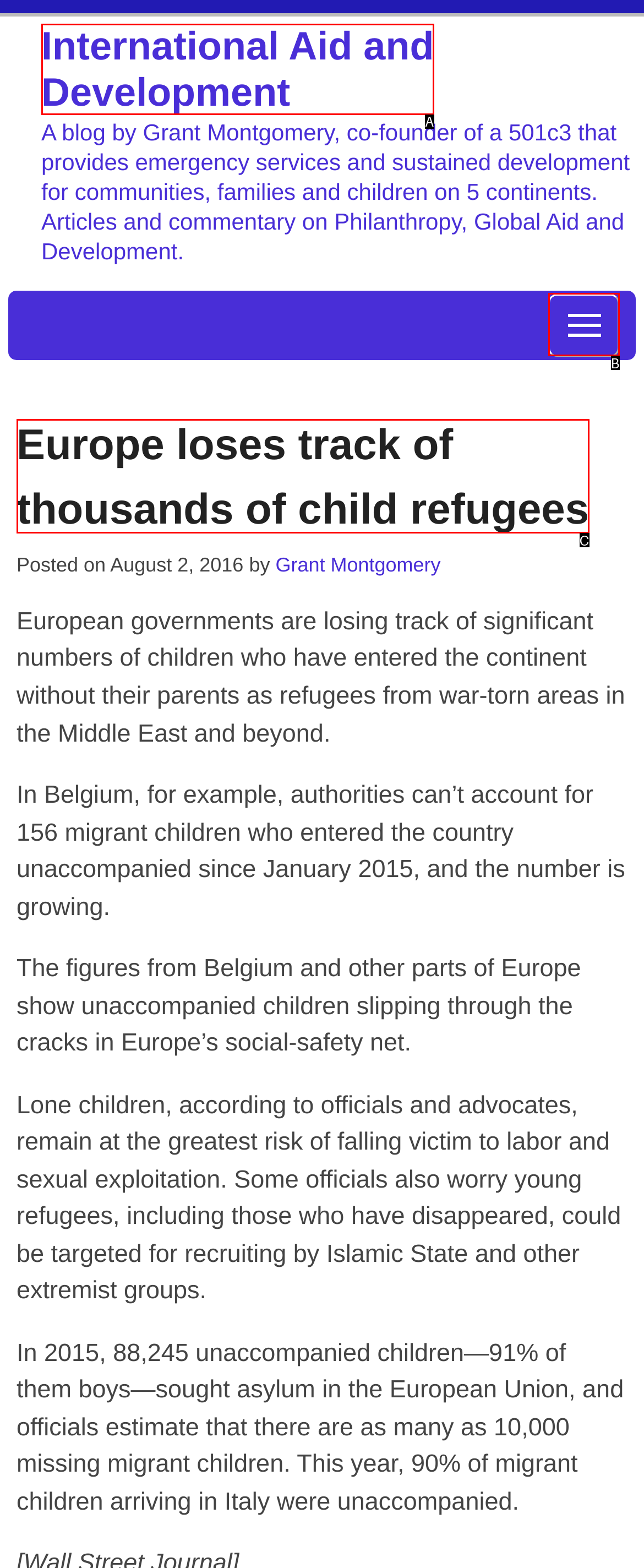Select the letter of the option that corresponds to: Menu
Provide the letter from the given options.

B